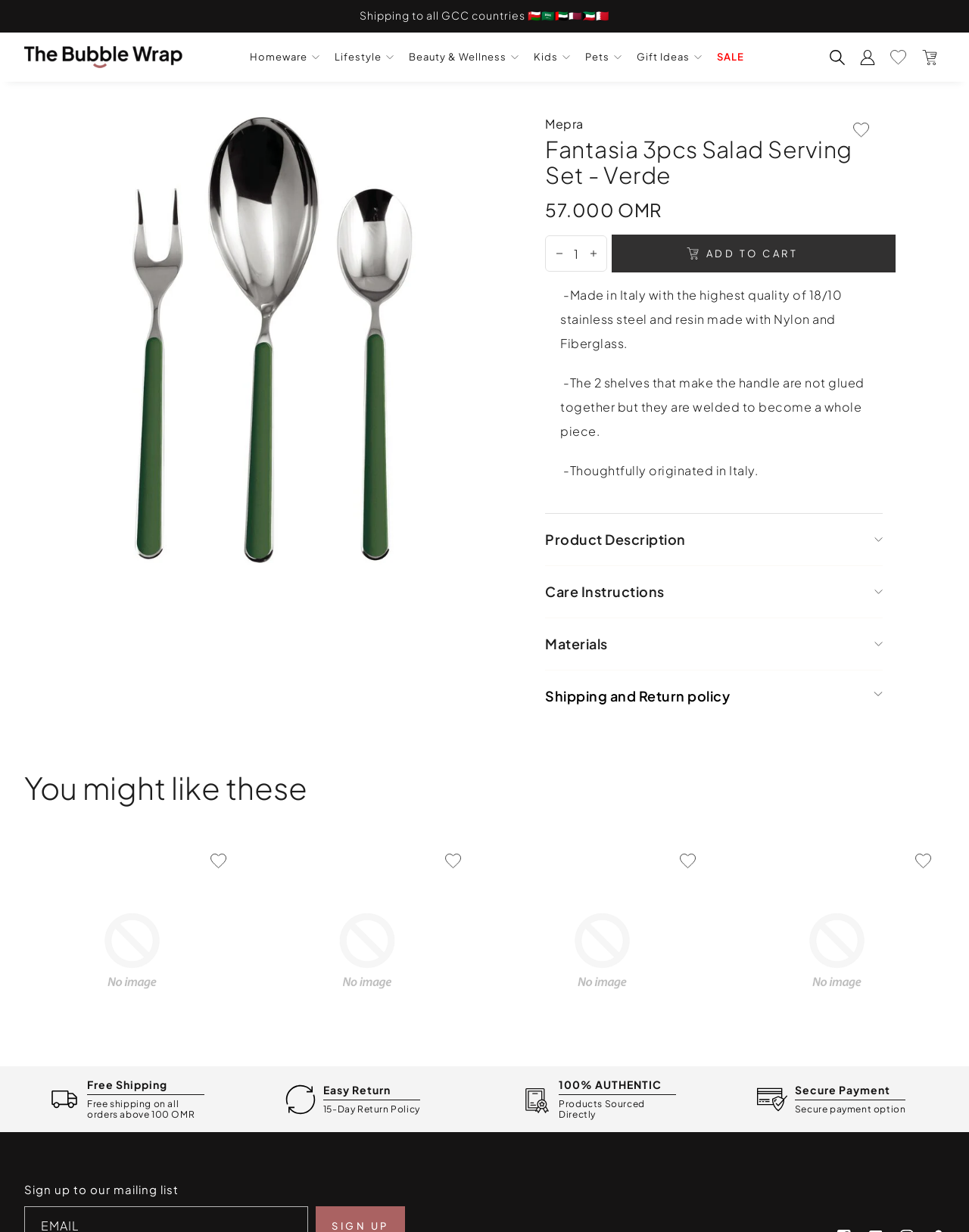Locate the bounding box coordinates of the area you need to click to fulfill this instruction: 'Add to wishlist'. The coordinates must be in the form of four float numbers ranging from 0 to 1: [left, top, right, bottom].

[0.875, 0.094, 0.903, 0.117]